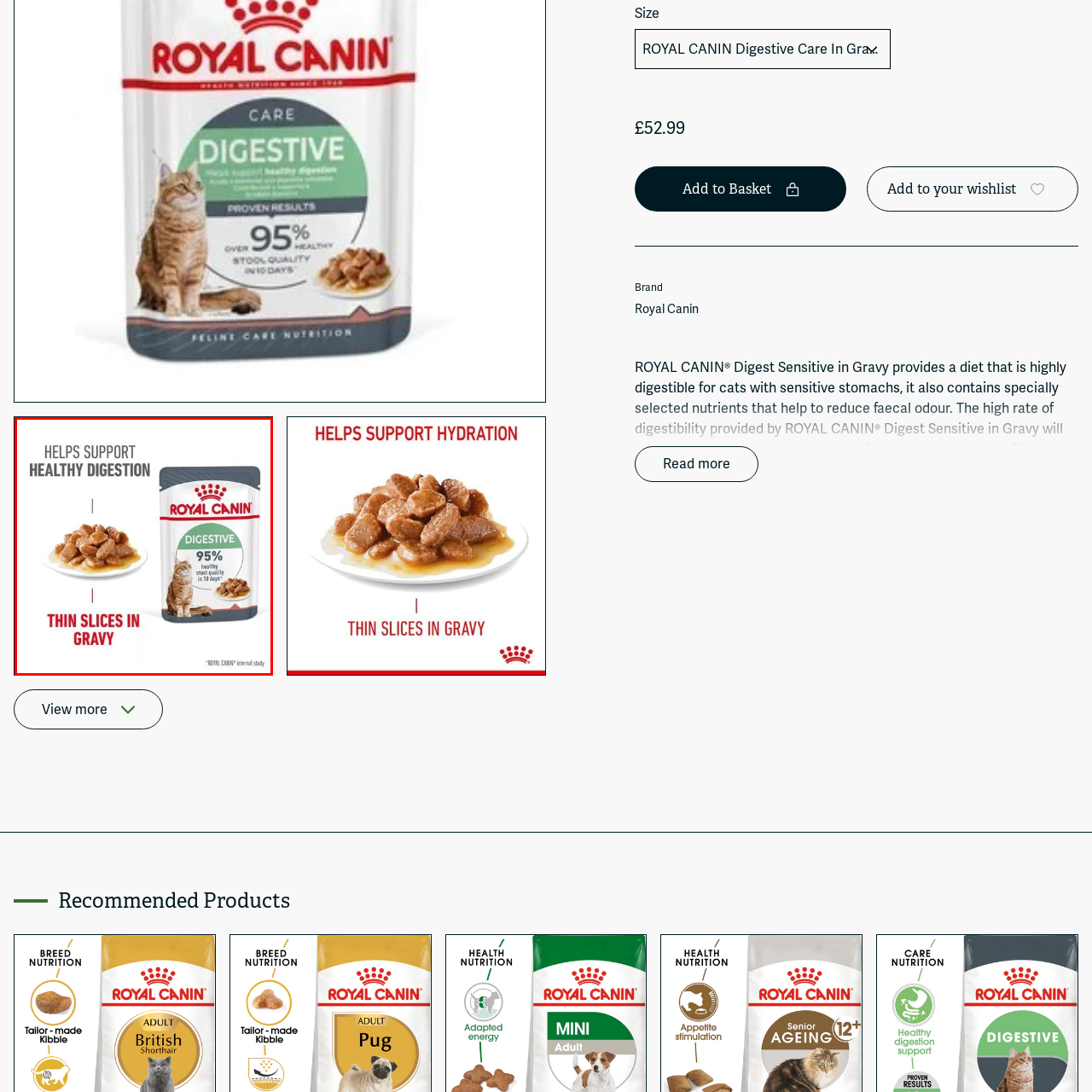Focus on the highlighted area in red, What is the shape of the cat food? Answer using a single word or phrase.

Thin slices